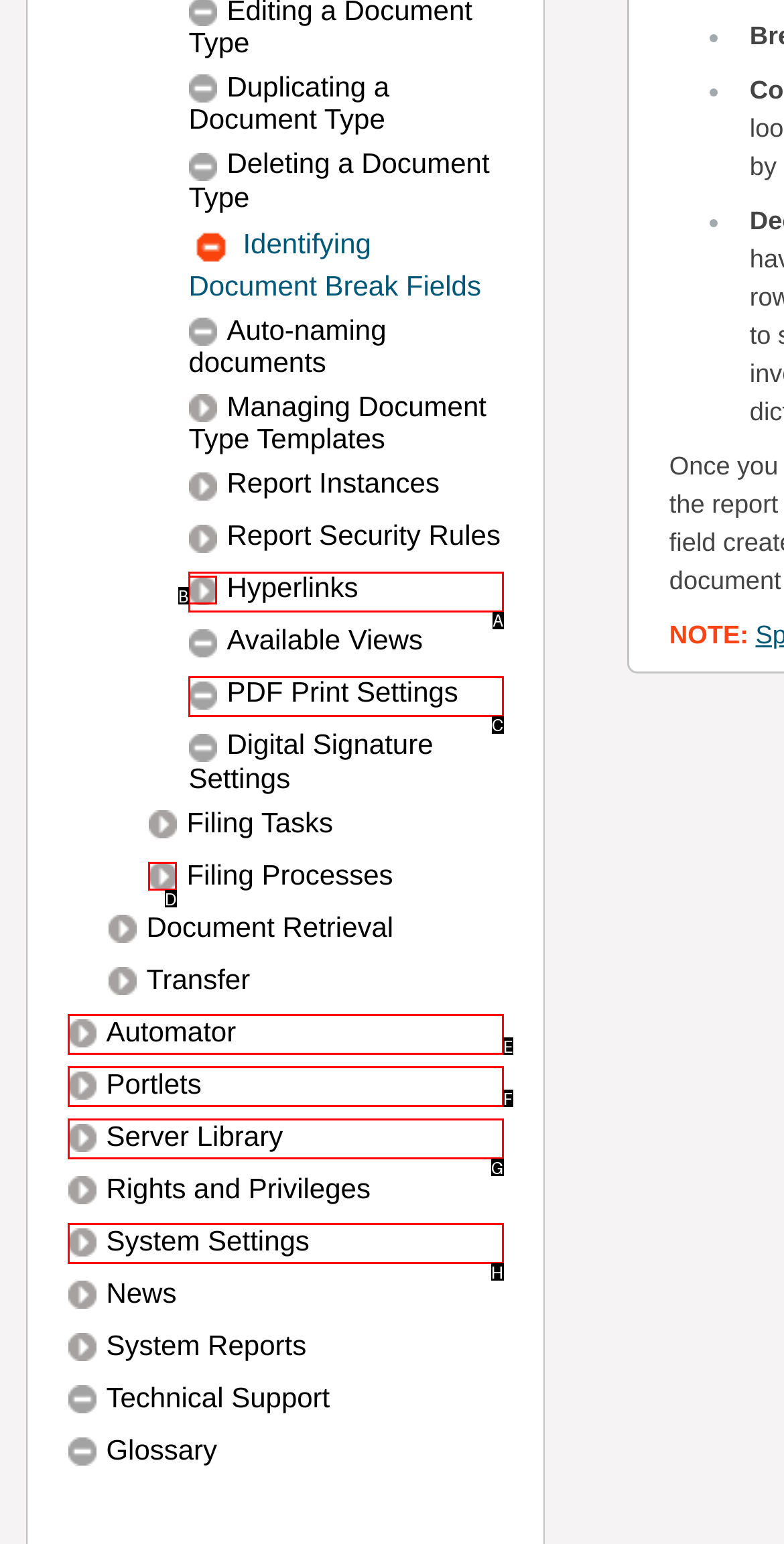Identify the letter of the UI element I need to click to carry out the following instruction: Access Automator

E